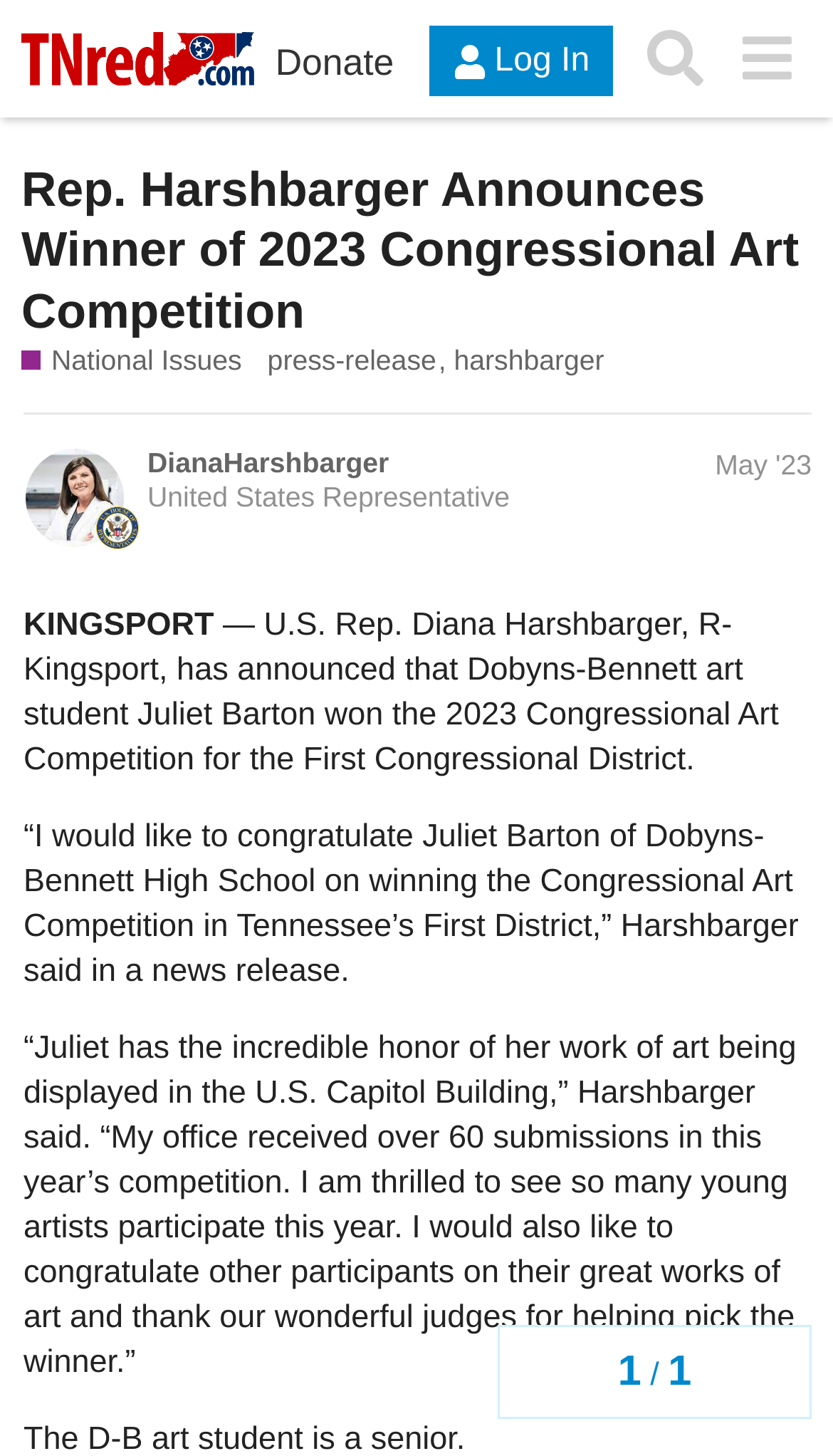Please identify the bounding box coordinates of the element's region that I should click in order to complete the following instruction: "Search for something". The bounding box coordinates consist of four float numbers between 0 and 1, i.e., [left, top, right, bottom].

[0.755, 0.009, 0.865, 0.072]